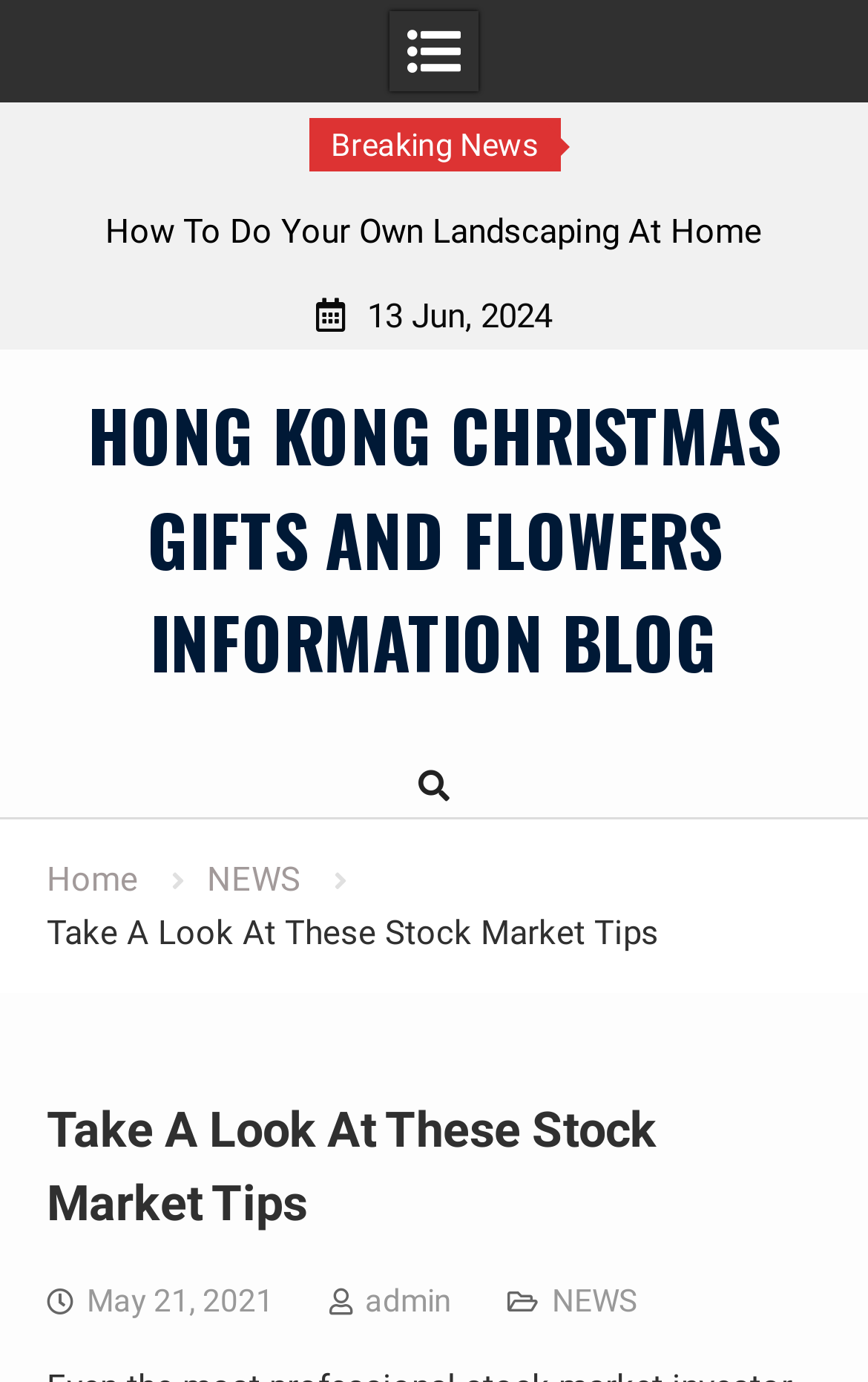Determine the bounding box coordinates of the area to click in order to meet this instruction: "read the article 'Take A Look At These Stock Market Tips'".

[0.053, 0.791, 0.947, 0.897]